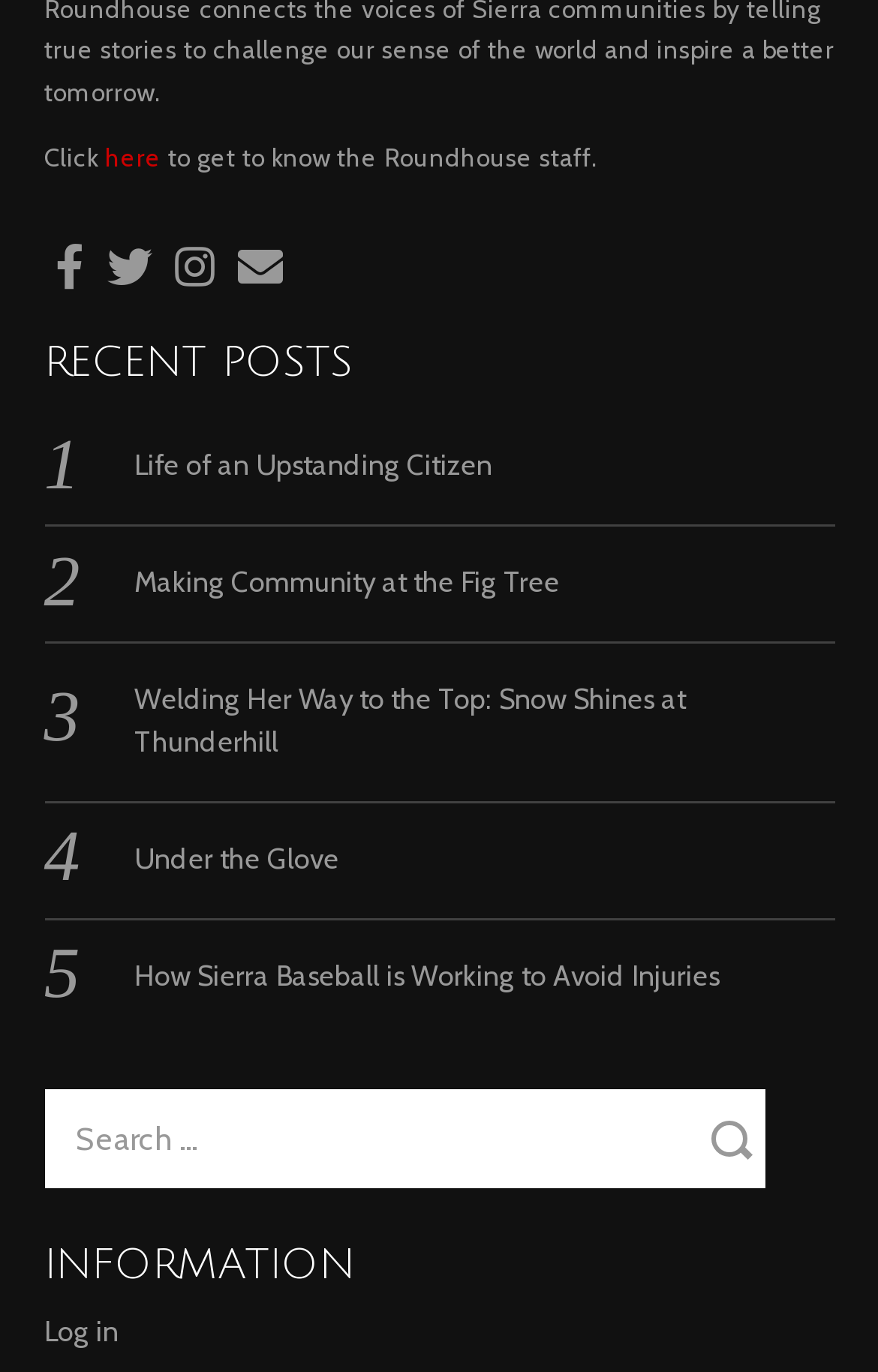What is the function of the icons at the top of the webpage?
Using the image, respond with a single word or phrase.

Social media links